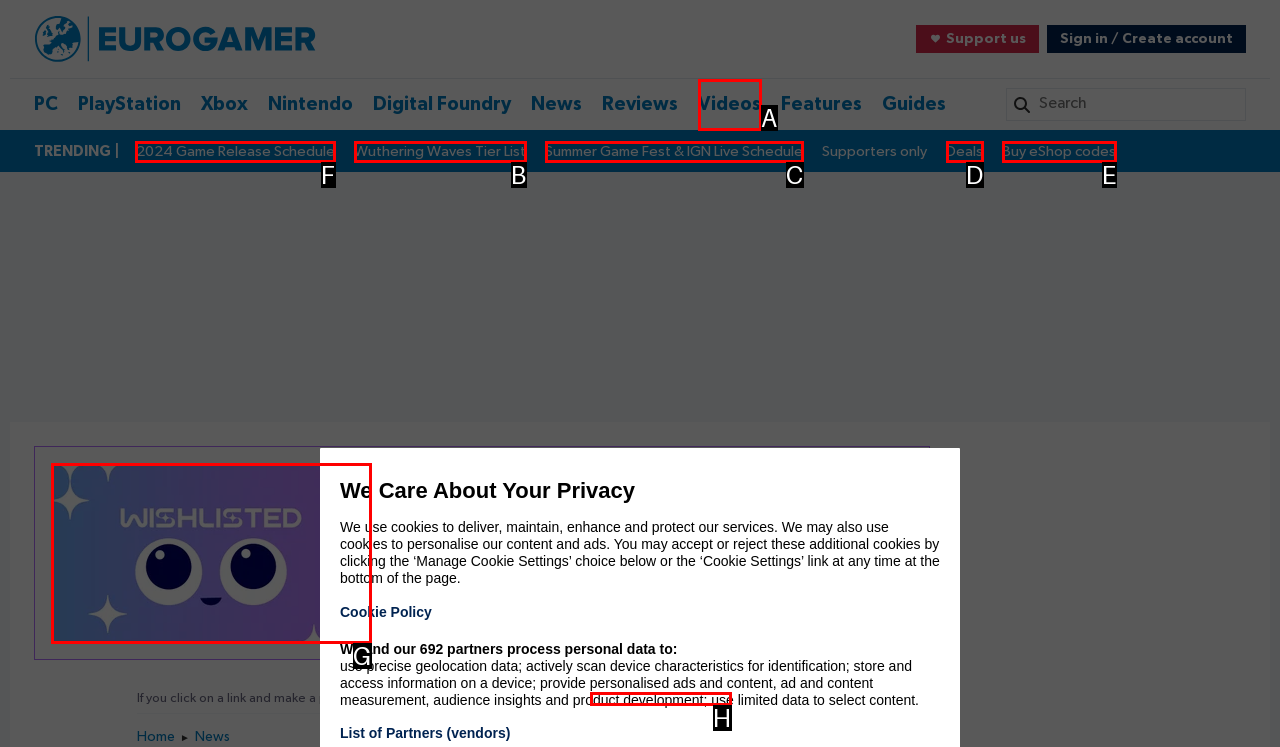Determine which option you need to click to execute the following task: Read about 2024 Game Release Schedule. Provide your answer as a single letter.

F